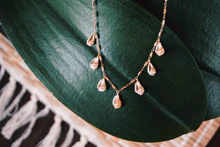What is the color of the leaf in the background?
Answer the question with as much detail as possible.

The caption describes the necklace as resting gracefully on a vibrant green leaf, which enhances its natural aesthetic.